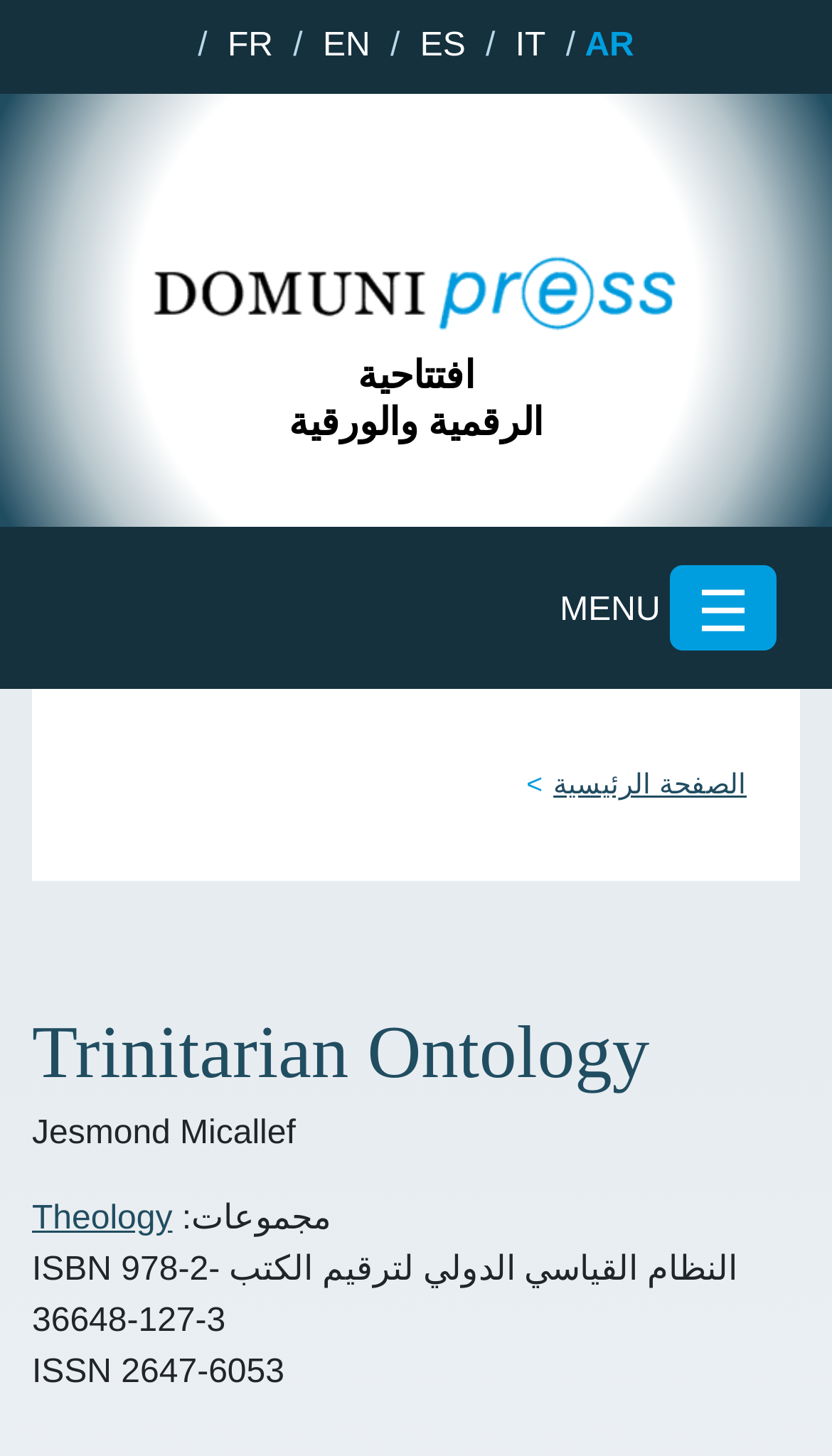What is the ISSN number of the publication?
Based on the image, provide your answer in one word or phrase.

2647-6053